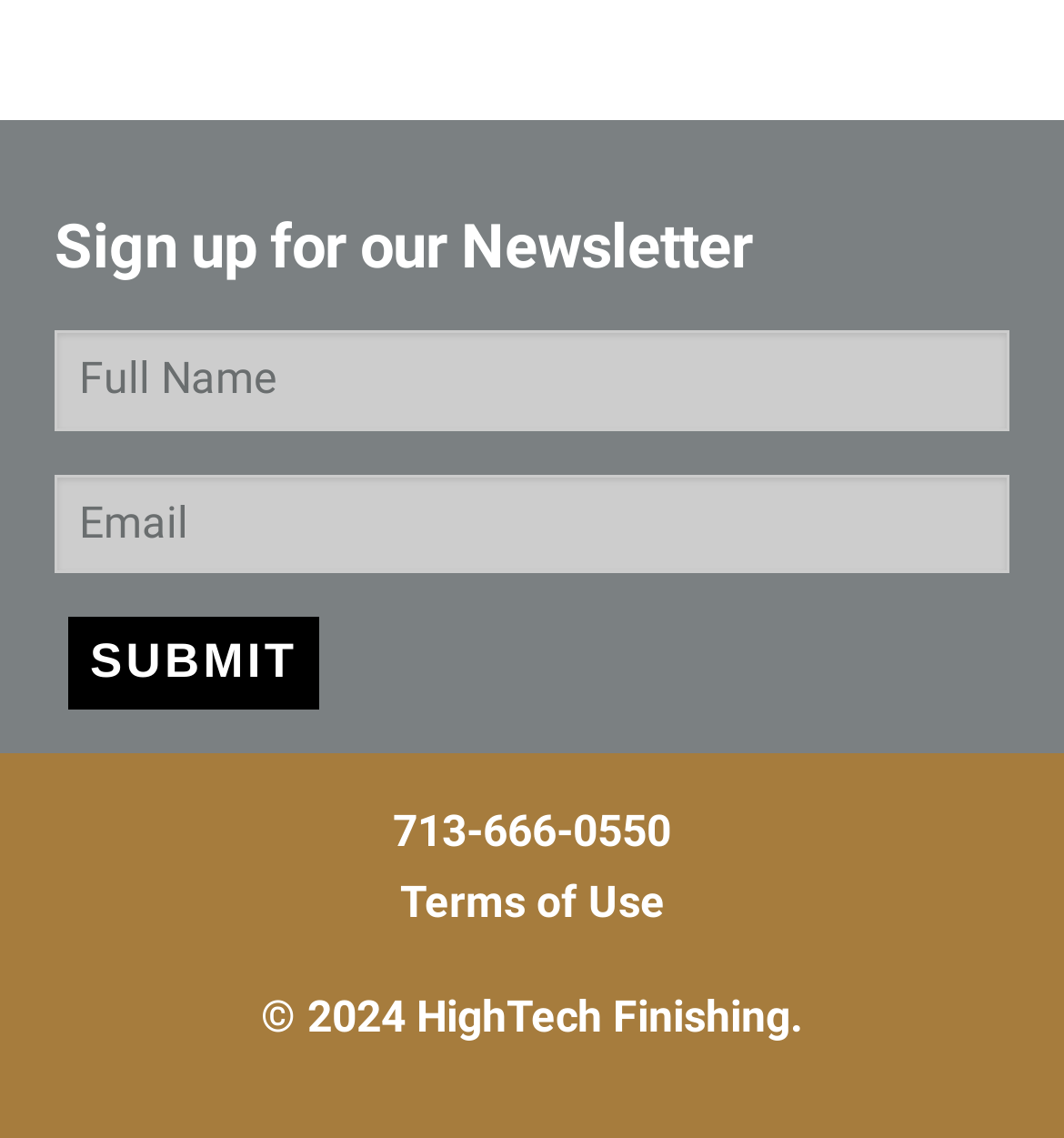What is the company name associated with the copyright?
Provide a comprehensive and detailed answer to the question.

The copyright information at the bottom of the webpage mentions HighTech Finishing as the owner of the copyright, which suggests that the company is responsible for the webpage or its content.